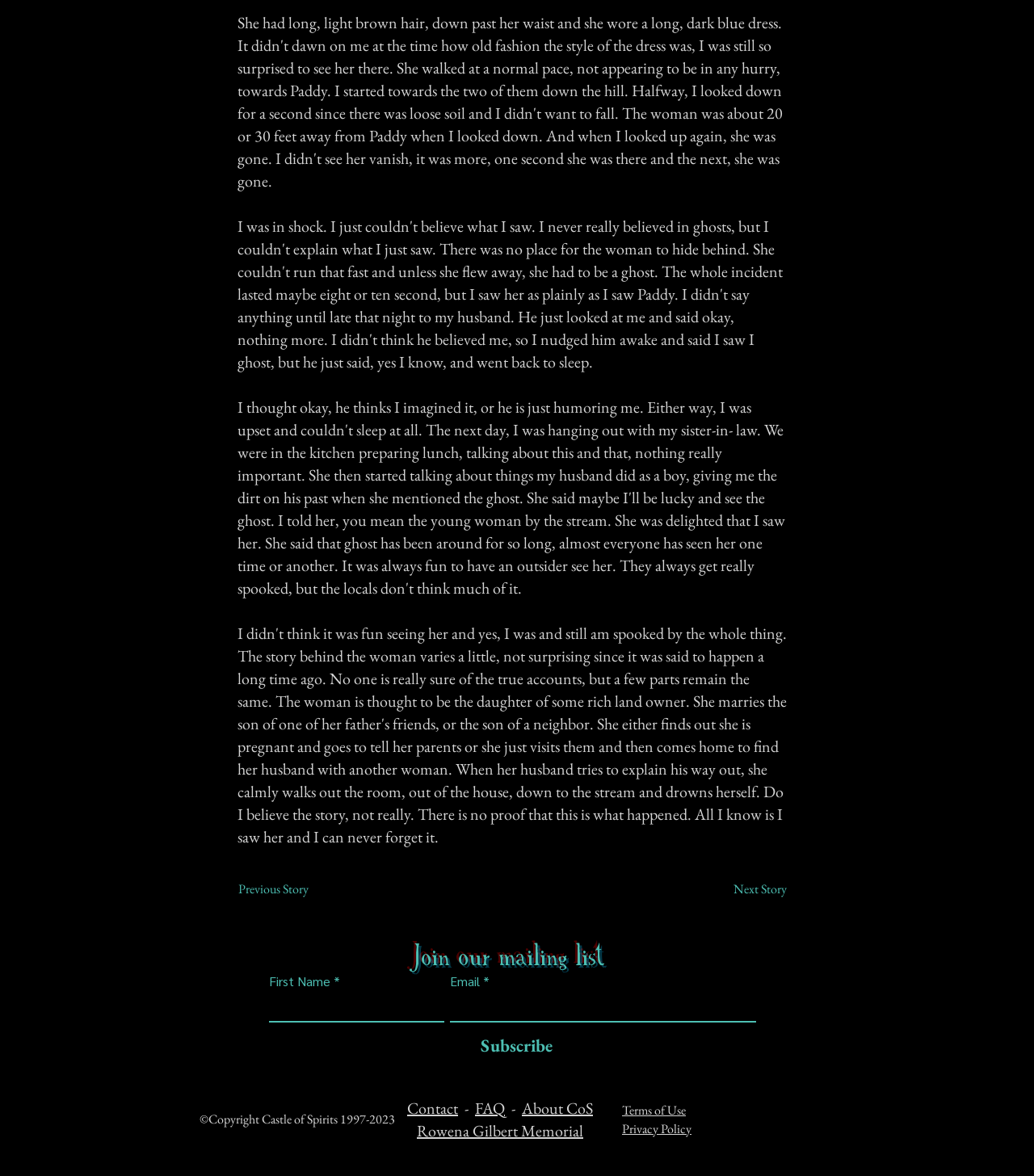Locate the bounding box coordinates of the area you need to click to fulfill this instruction: 'Contact us'. The coordinates must be in the form of four float numbers ranging from 0 to 1: [left, top, right, bottom].

[0.394, 0.934, 0.443, 0.952]